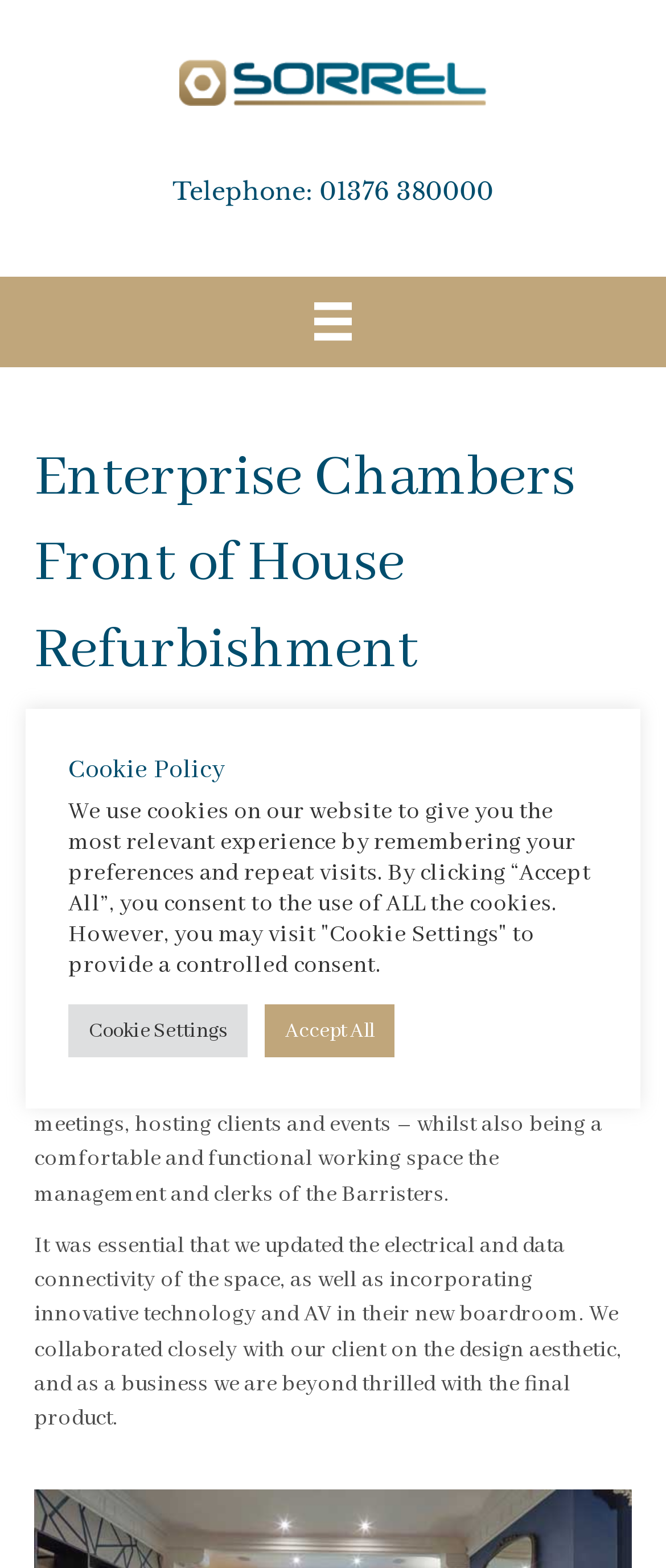Determine the bounding box for the described HTML element: "aria-label="Menu"". Ensure the coordinates are four float numbers between 0 and 1 in the format [left, top, right, bottom].

[0.446, 0.182, 0.554, 0.229]